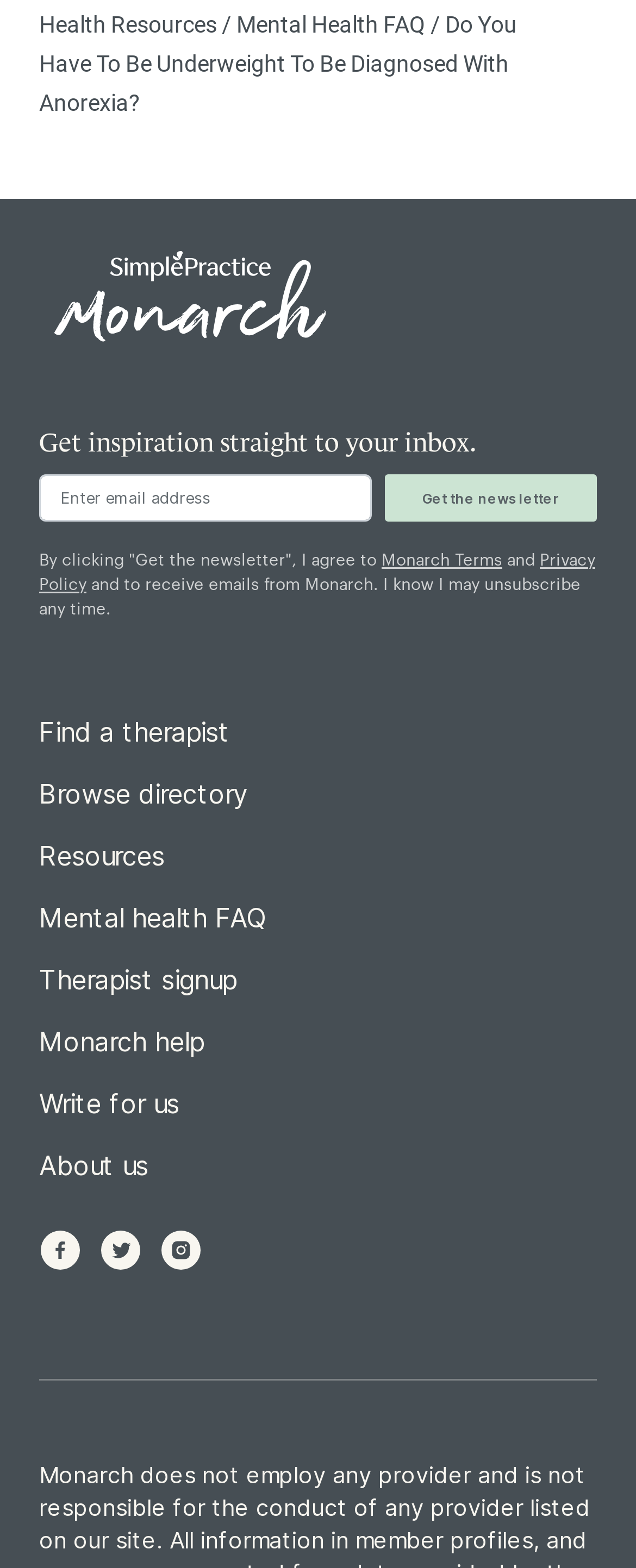Please find the bounding box coordinates (top-left x, top-left y, bottom-right x, bottom-right y) in the screenshot for the UI element described as follows: Monarch

[0.062, 0.16, 0.897, 0.223]